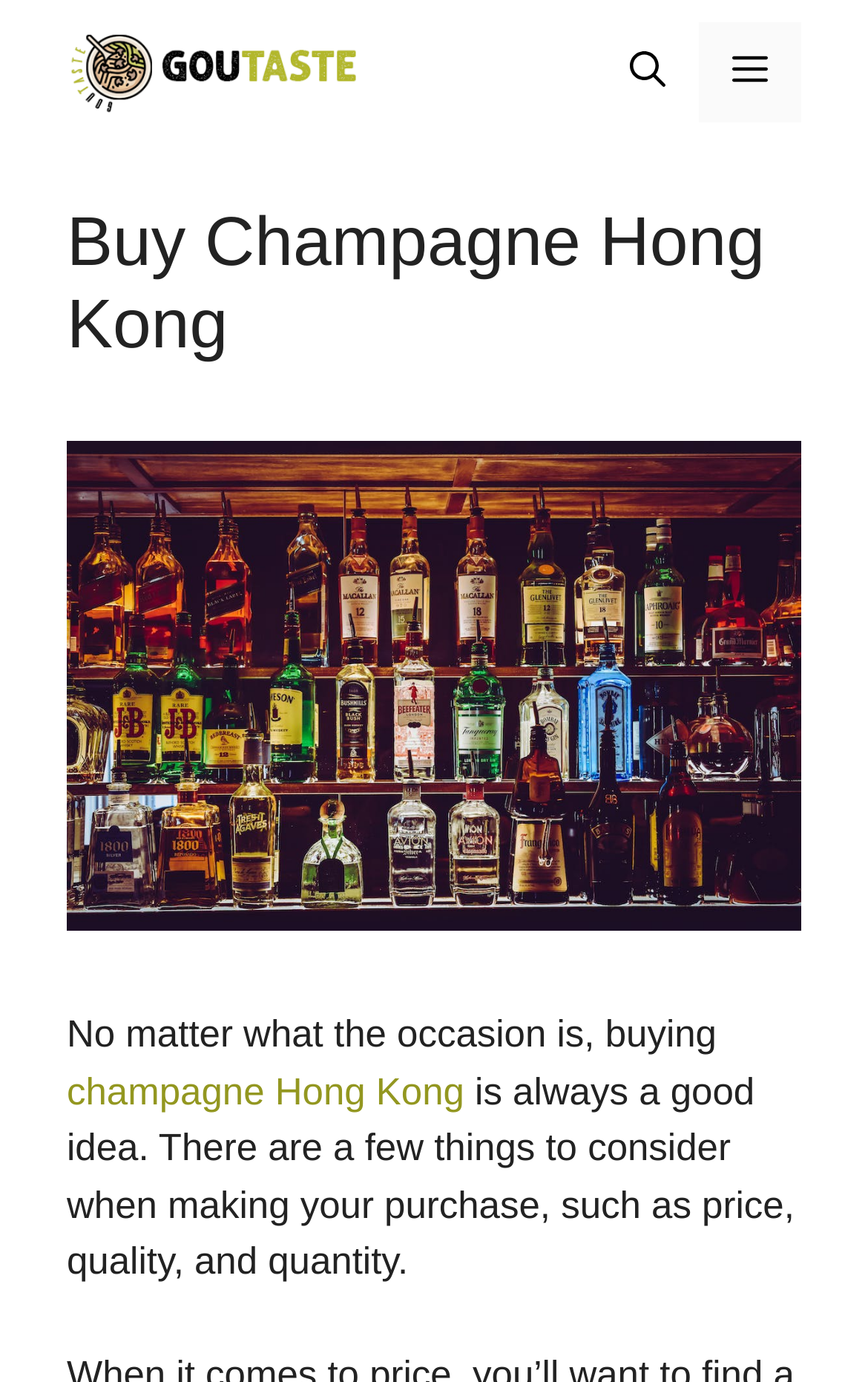What is the purpose of the button at the top right corner?
Identify the answer in the screenshot and reply with a single word or phrase.

Menu